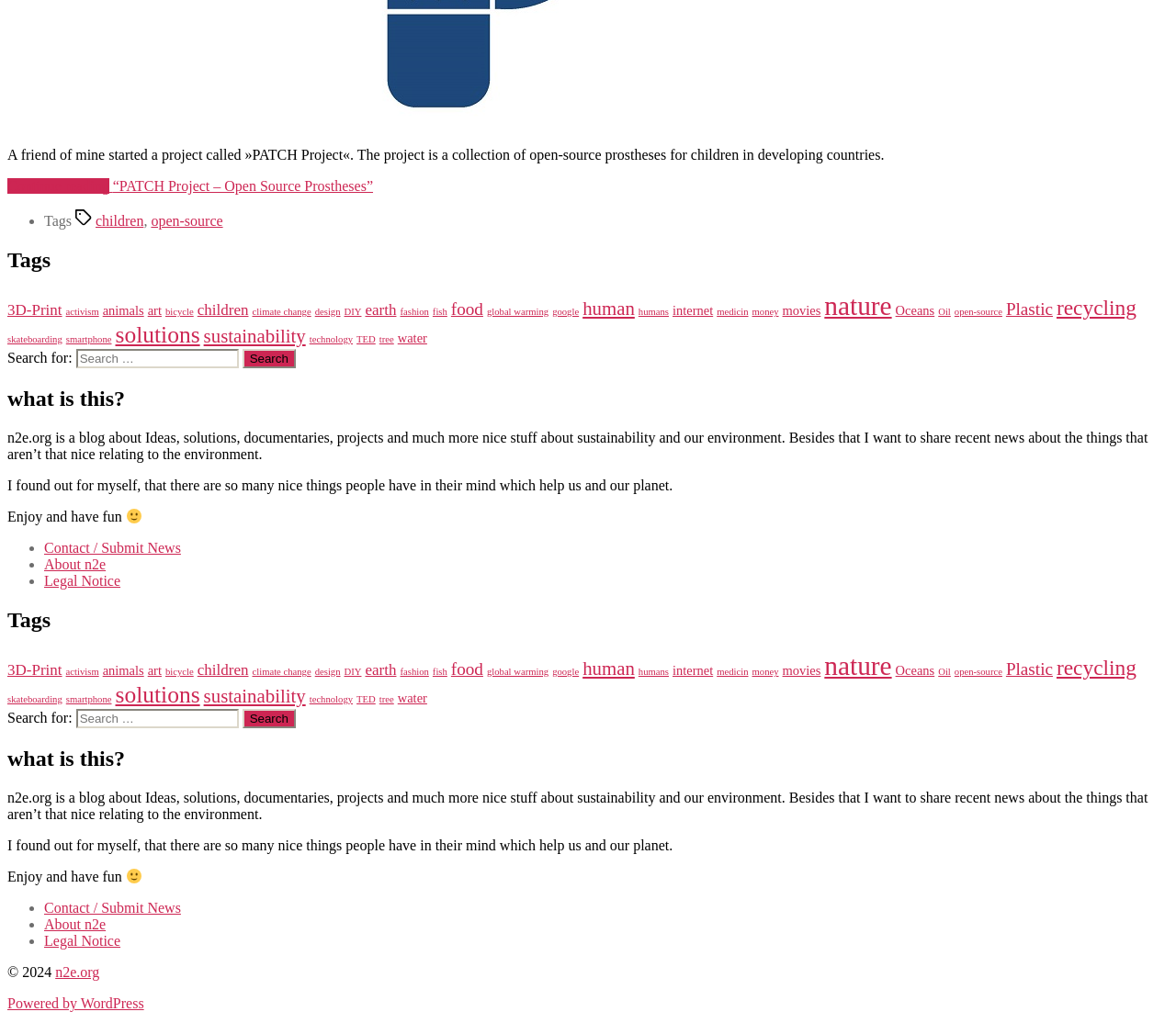Please identify the bounding box coordinates of the clickable area that will fulfill the following instruction: "Search for something". The coordinates should be in the format of four float numbers between 0 and 1, i.e., [left, top, right, bottom].

[0.065, 0.341, 0.203, 0.36]